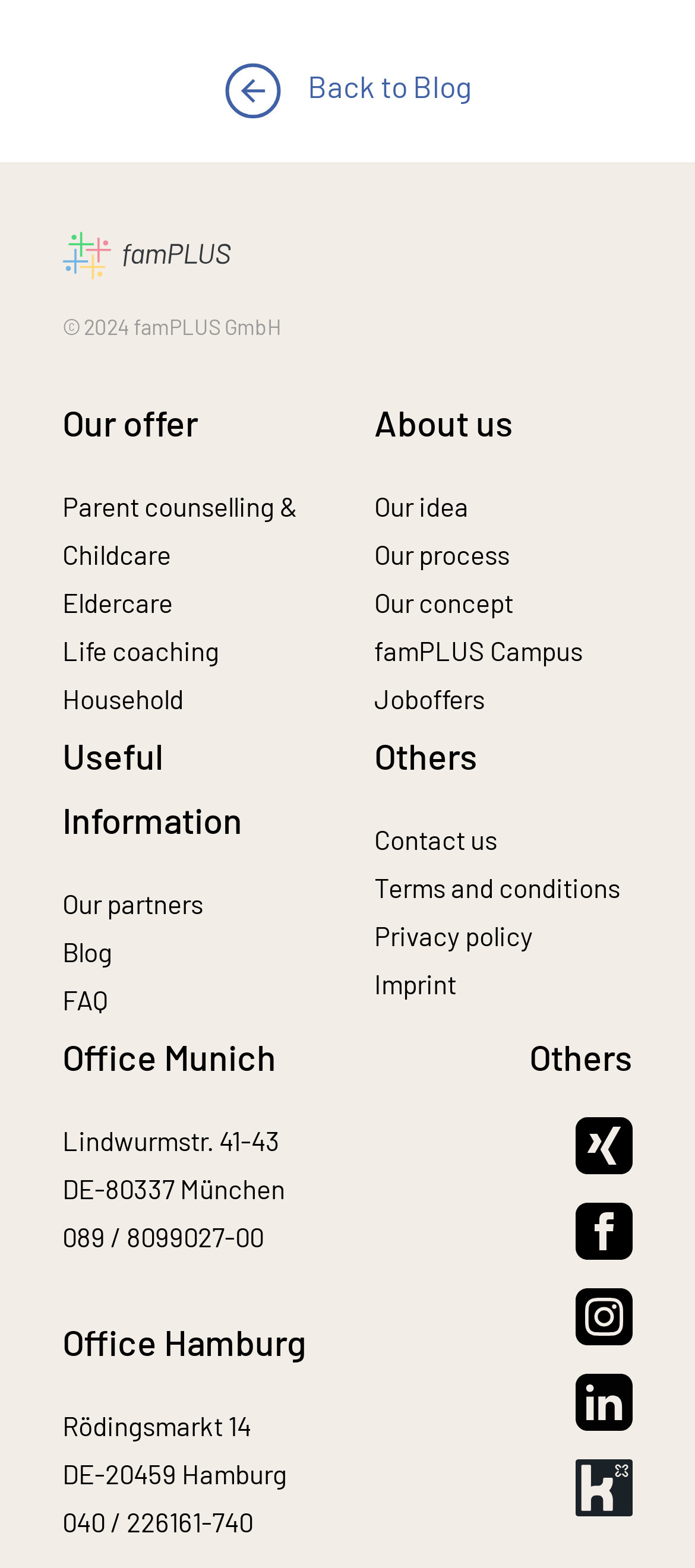What is the phone number of the Munich office?
Answer the question with a single word or phrase derived from the image.

089 / 8099027-00